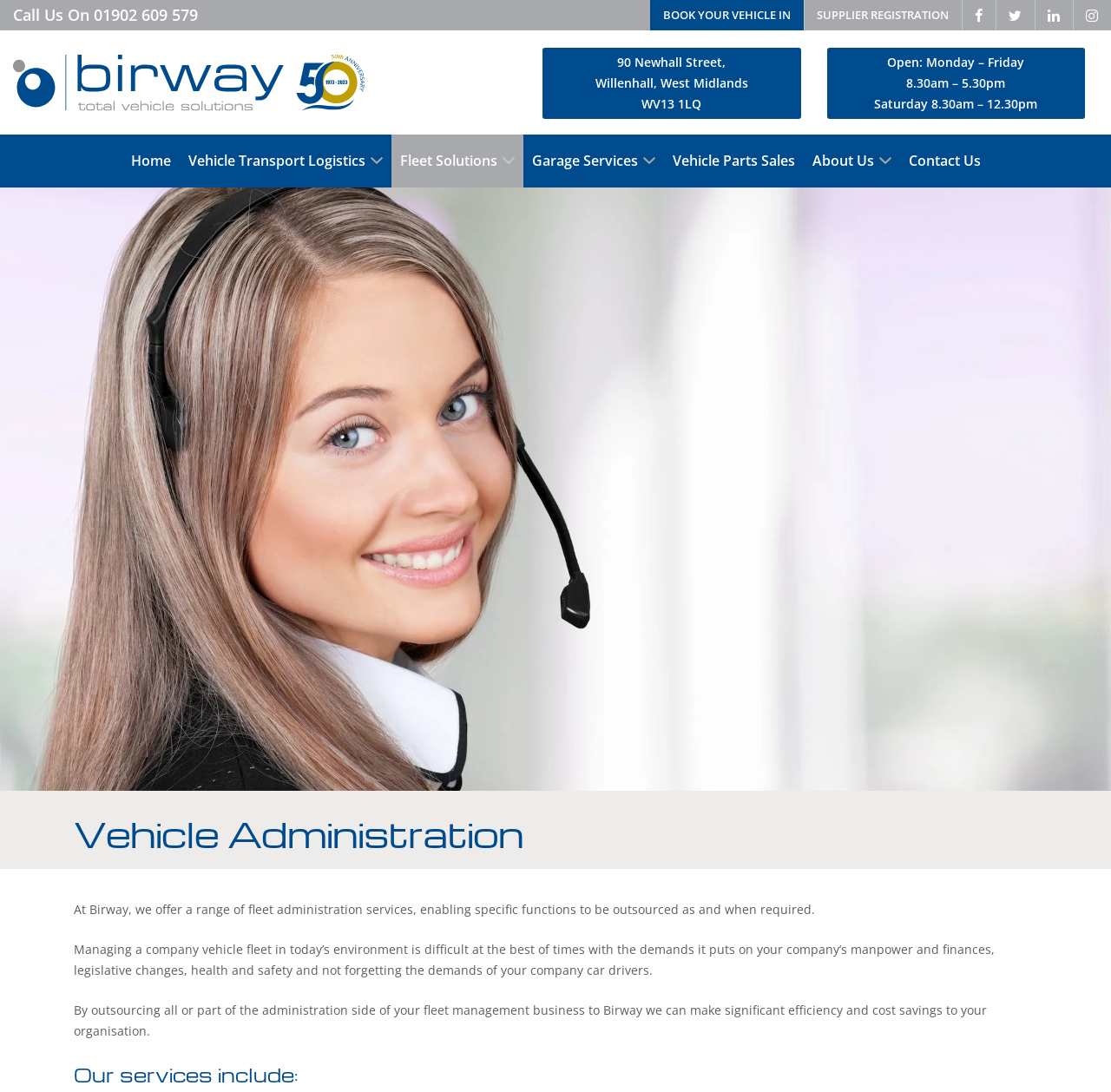Please identify the coordinates of the bounding box that should be clicked to fulfill this instruction: "View fleet solutions".

[0.352, 0.123, 0.471, 0.172]